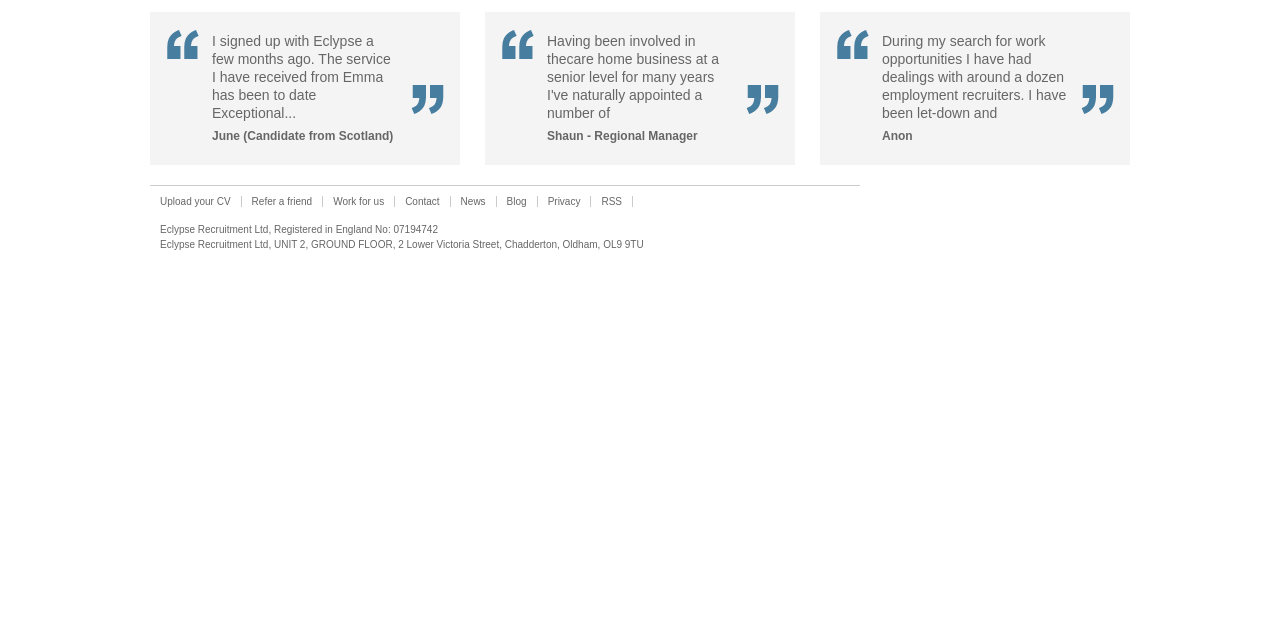Given the element description "Contact", identify the bounding box of the corresponding UI element.

[0.309, 0.298, 0.351, 0.331]